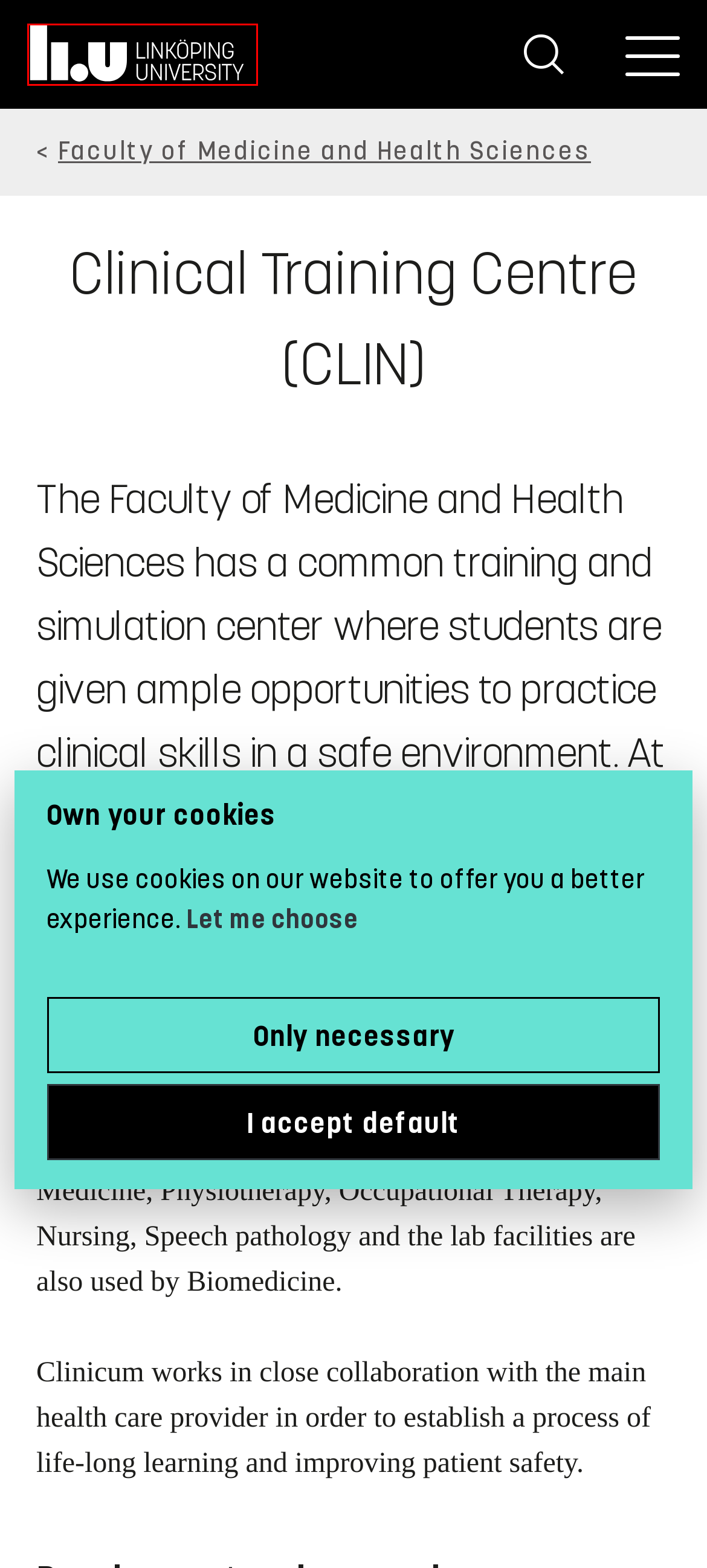Check out the screenshot of a webpage with a red rectangle bounding box. Select the best fitting webpage description that aligns with the new webpage after clicking the element inside the bounding box. Here are the candidates:
A. Press Contacts - Linköping University
B. Library - Linköping University
C. Calendar - Linköping University
D. Redirecting
E. Faculty of Medicine and Health Sciences (MEDFAK) - Linköping University
F. LiU Alumni - Linköping University
G. LiU:s styrdokument
H. Linköping University start page - Linköping University

H